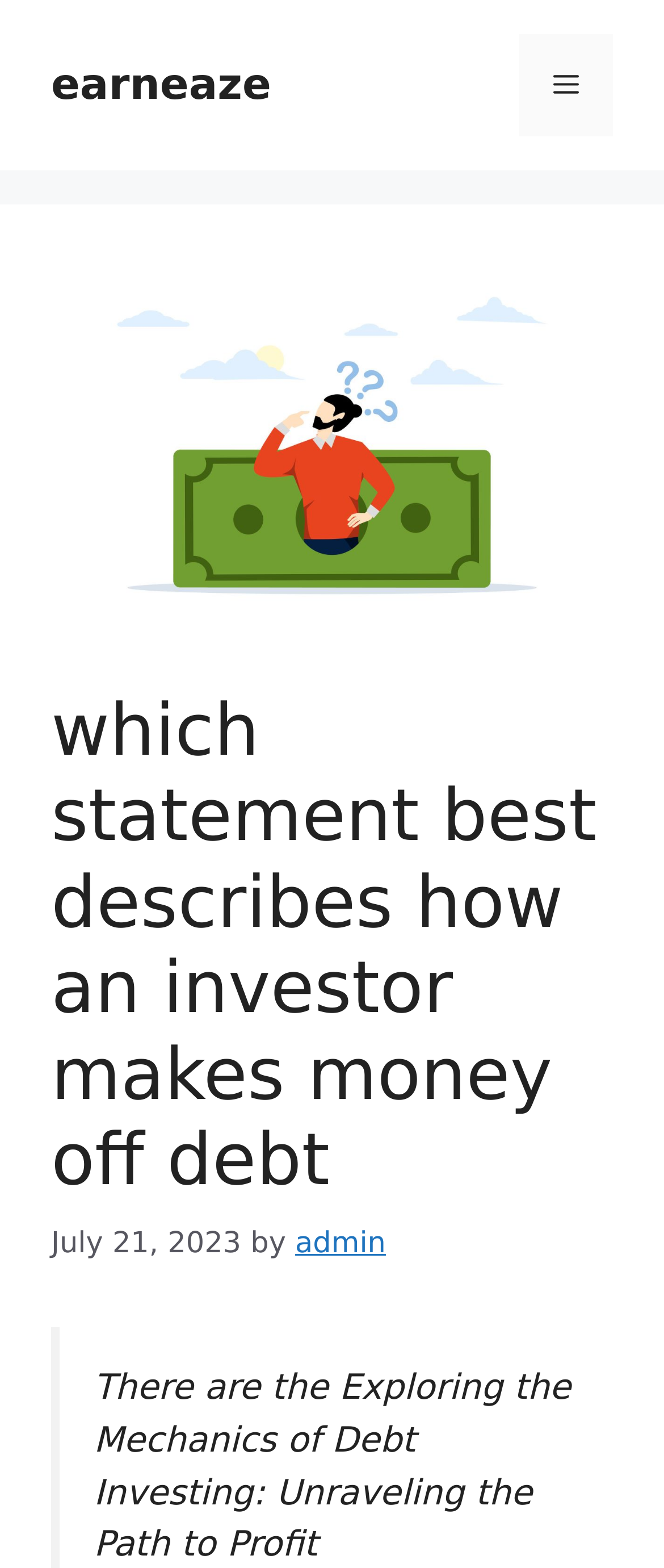Provide a brief response to the question below using one word or phrase:
What is the main idea of the article?

Exploring the Mechanics of Debt Investing